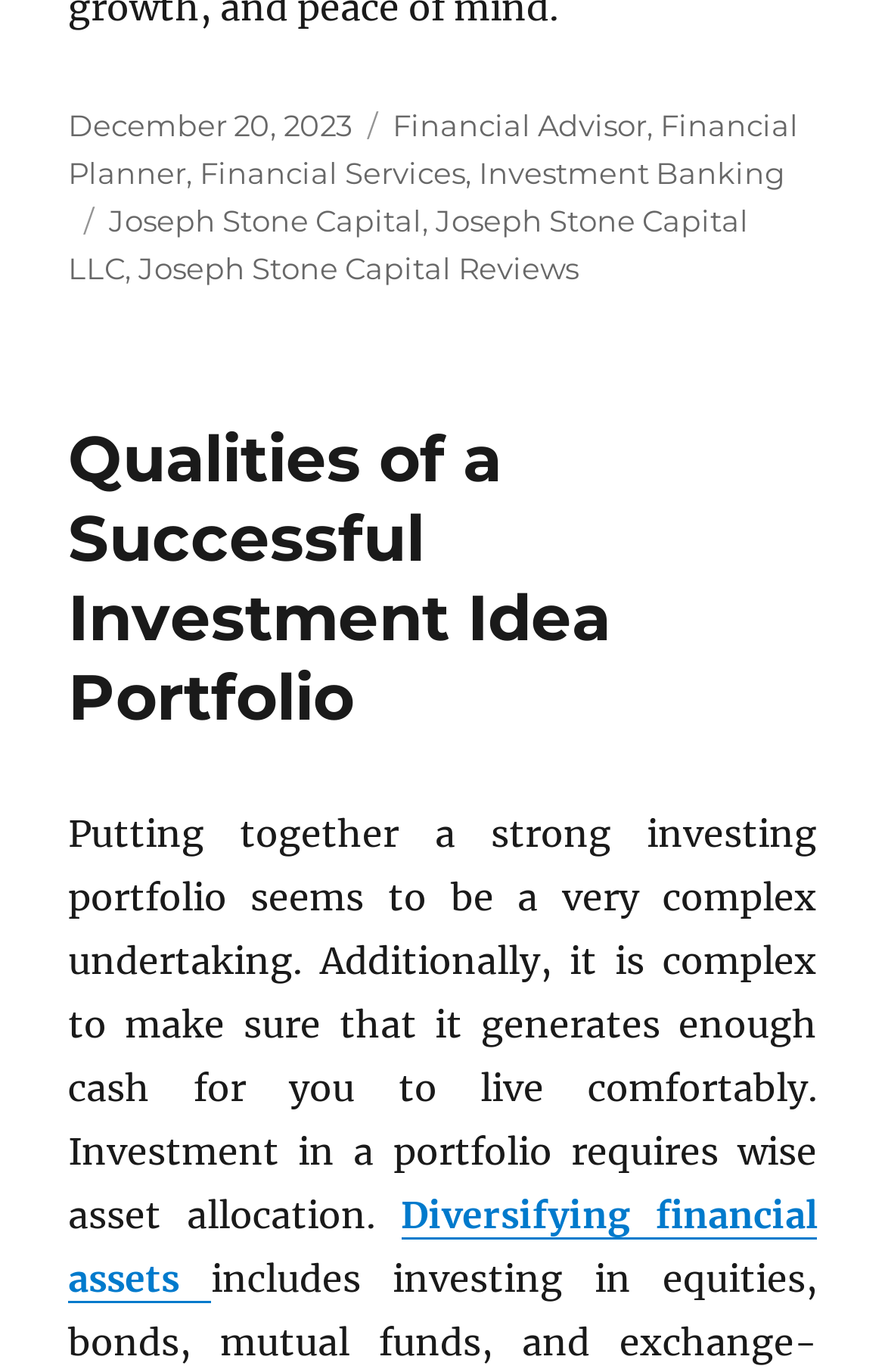Please provide a comprehensive answer to the question below using the information from the image: What is the topic of the article?

The topic of the article can be found in the header section of the webpage, where it says 'Qualities of a Successful Investment Idea Portfolio'.